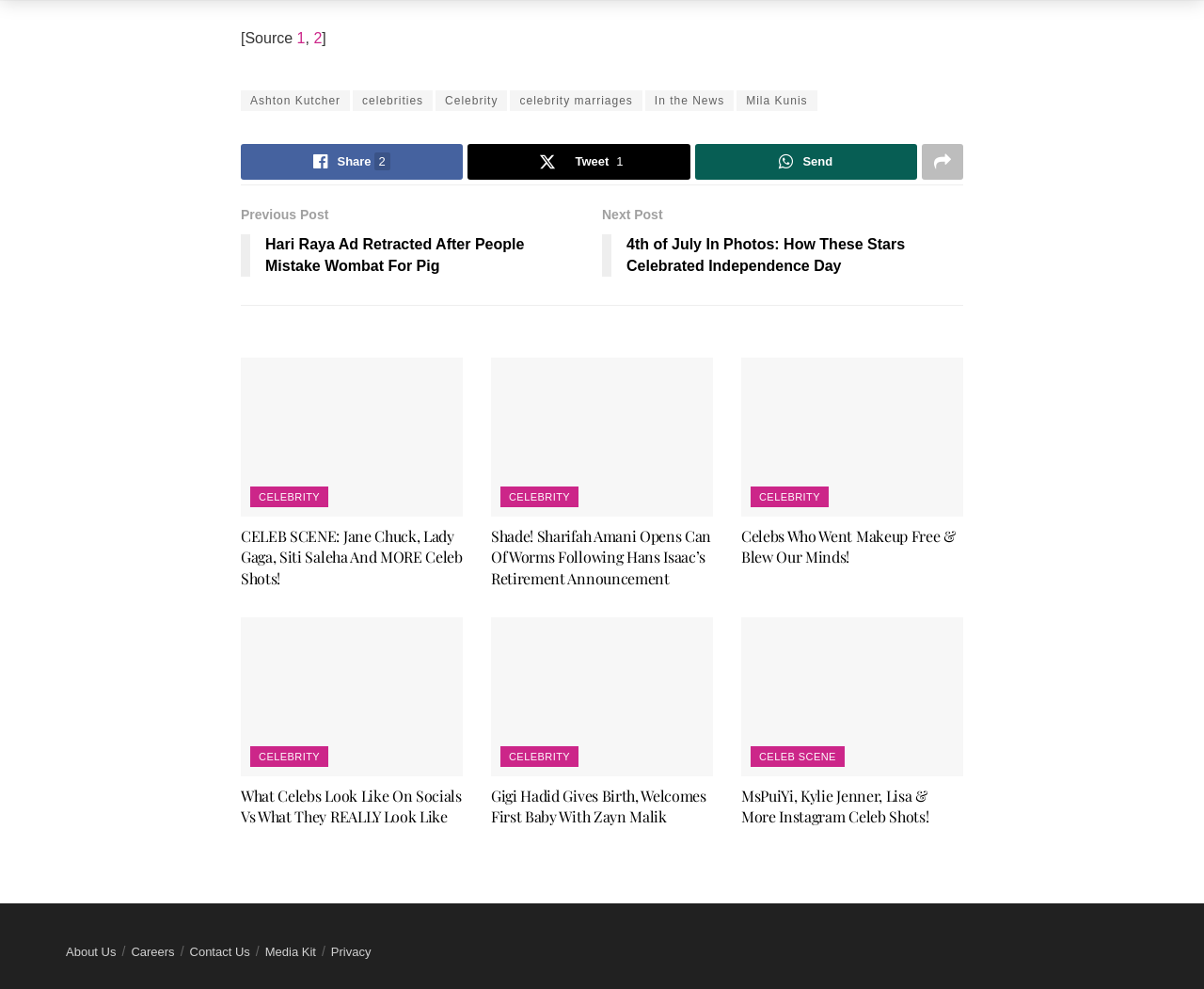Pinpoint the bounding box coordinates for the area that should be clicked to perform the following instruction: "Go to Technical Blogs".

None